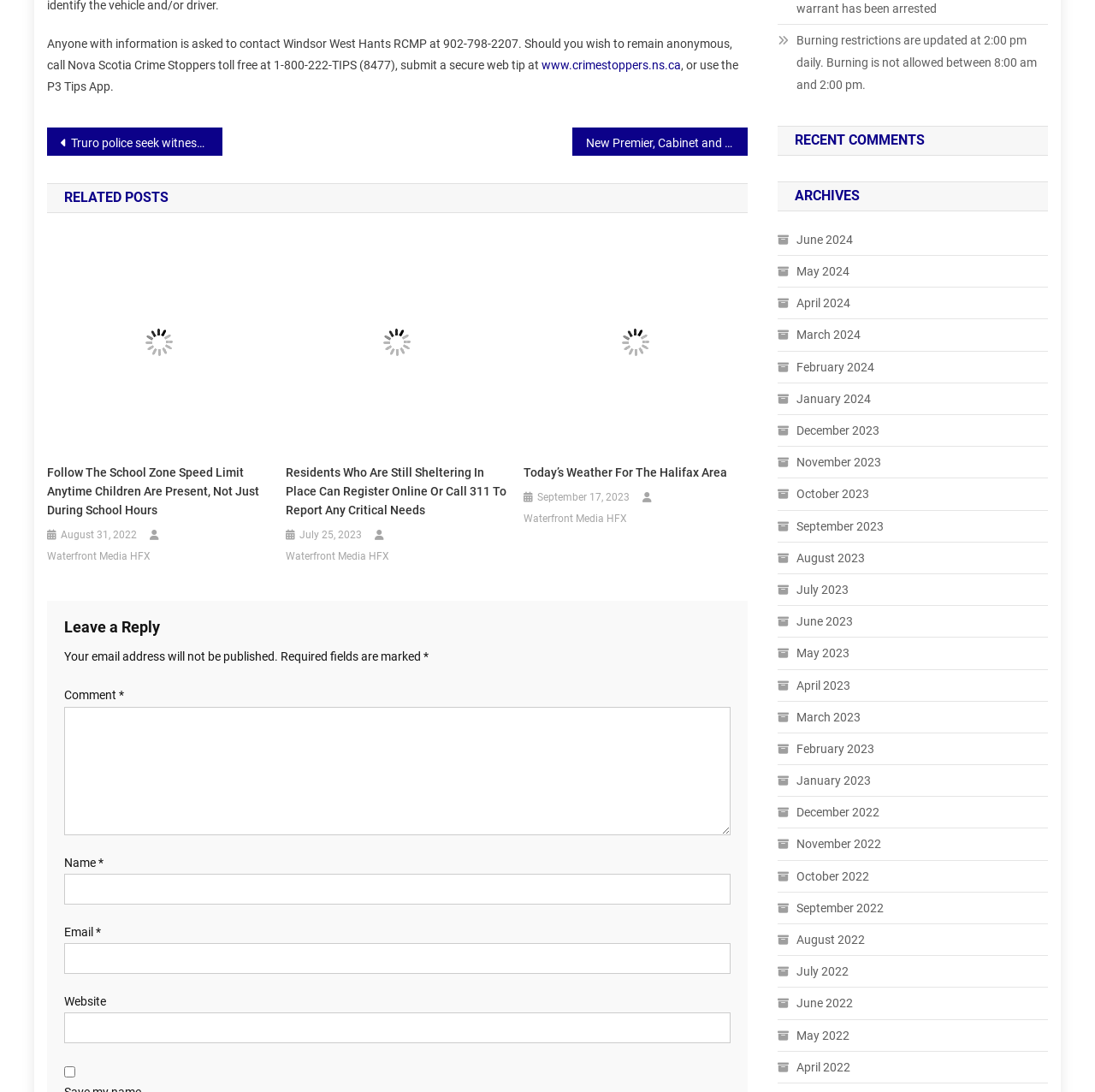Using the provided description: "www.crimestoppers.ns.ca", find the bounding box coordinates of the corresponding UI element. The output should be four float numbers between 0 and 1, in the format [left, top, right, bottom].

[0.495, 0.053, 0.622, 0.066]